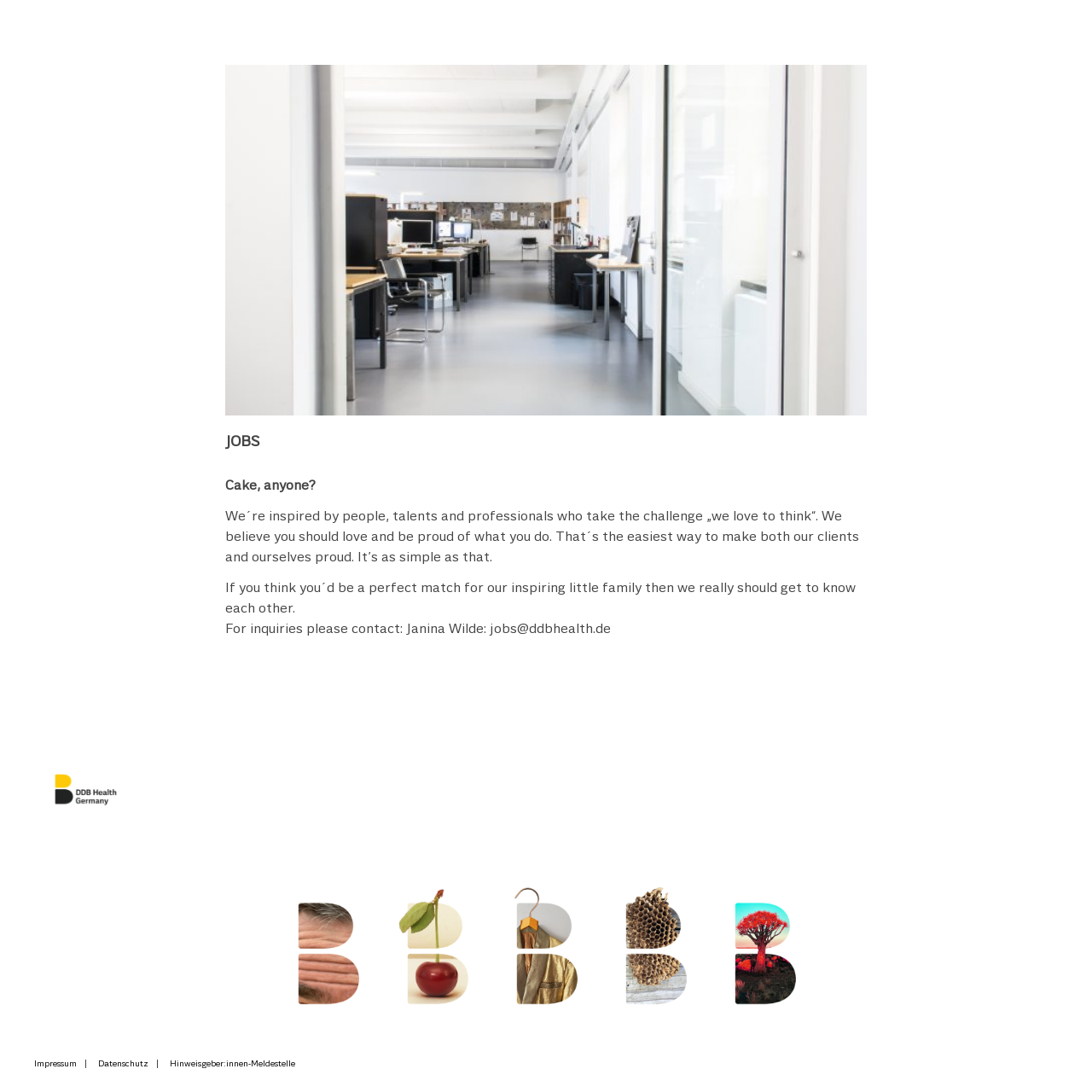Please give a succinct answer using a single word or phrase:
How can I contact for job inquiries?

jobs@ddbhealth.de